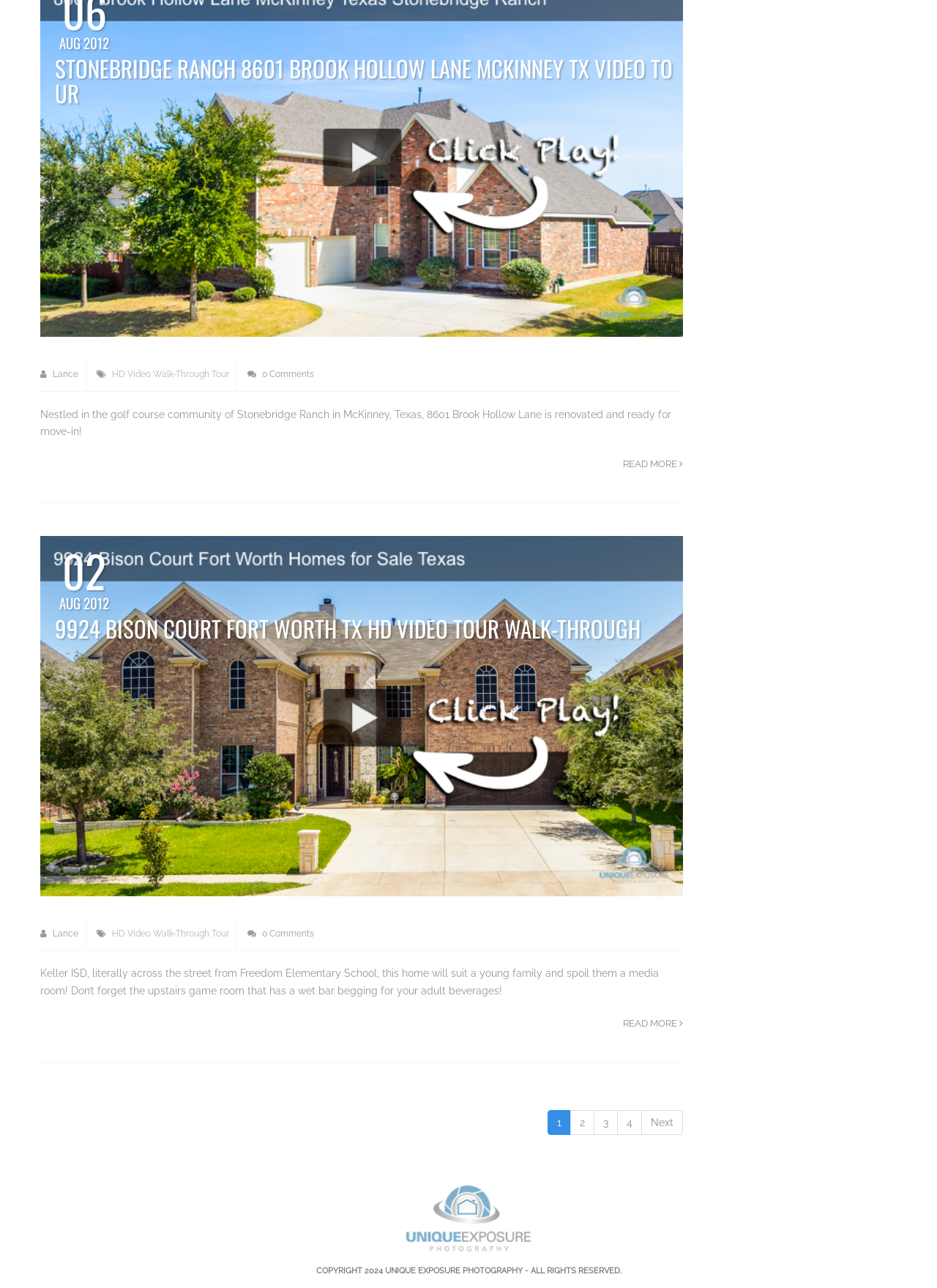Find the bounding box coordinates of the area that needs to be clicked in order to achieve the following instruction: "Visit Unique Exposure Photography website". The coordinates should be specified as four float numbers between 0 and 1, i.e., [left, top, right, bottom].

[0.411, 0.983, 0.557, 0.99]